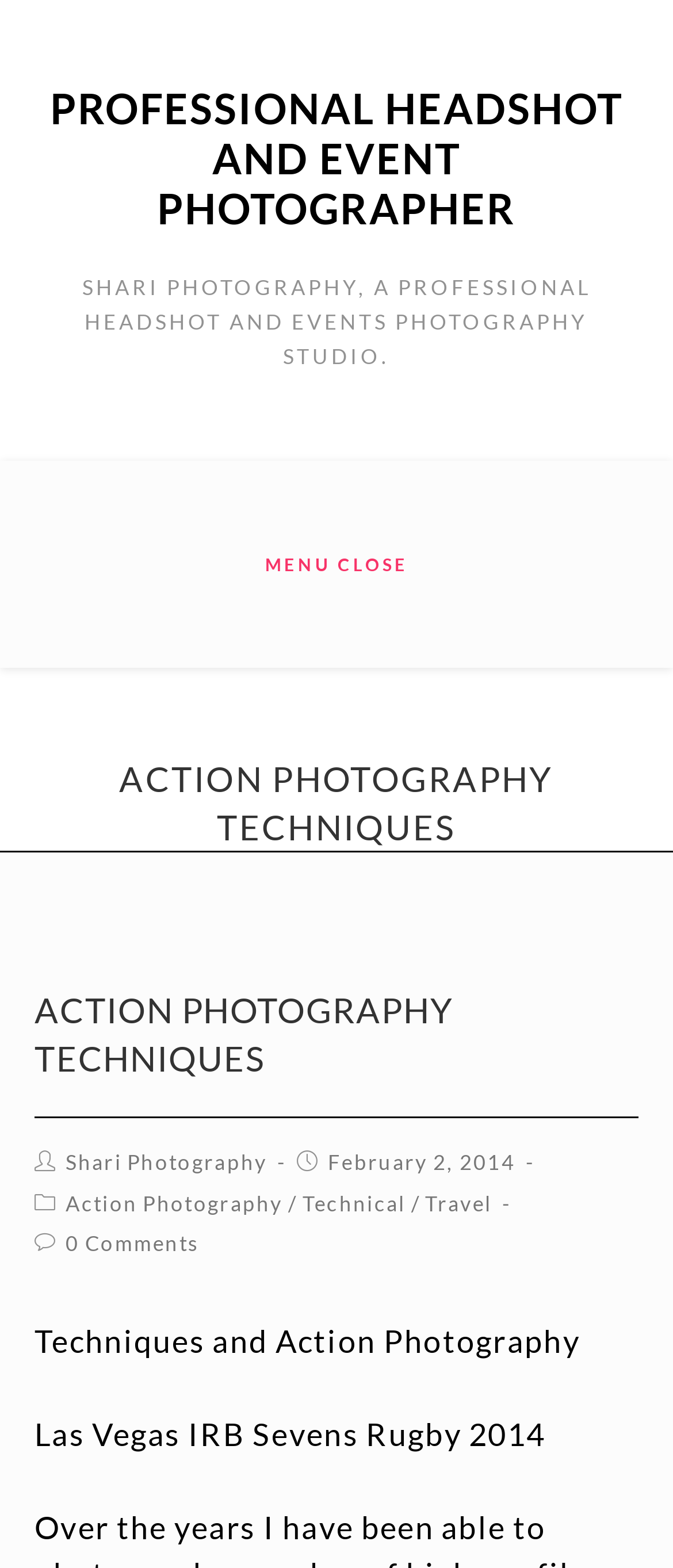Extract the main heading from the webpage content.

ACTION PHOTOGRAPHY TECHNIQUES